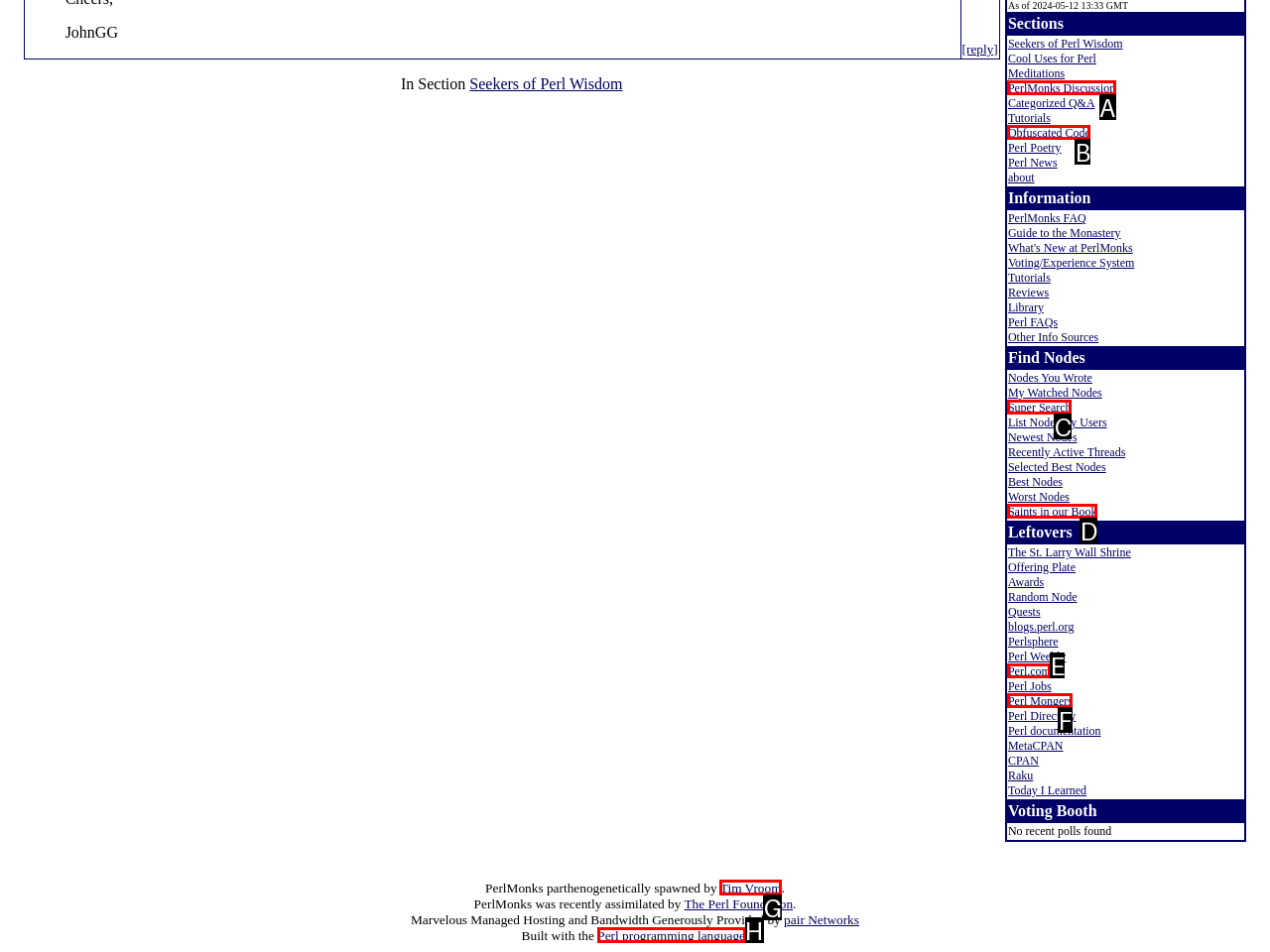Given the description: Saints in our Book, identify the HTML element that corresponds to it. Respond with the letter of the correct option.

D